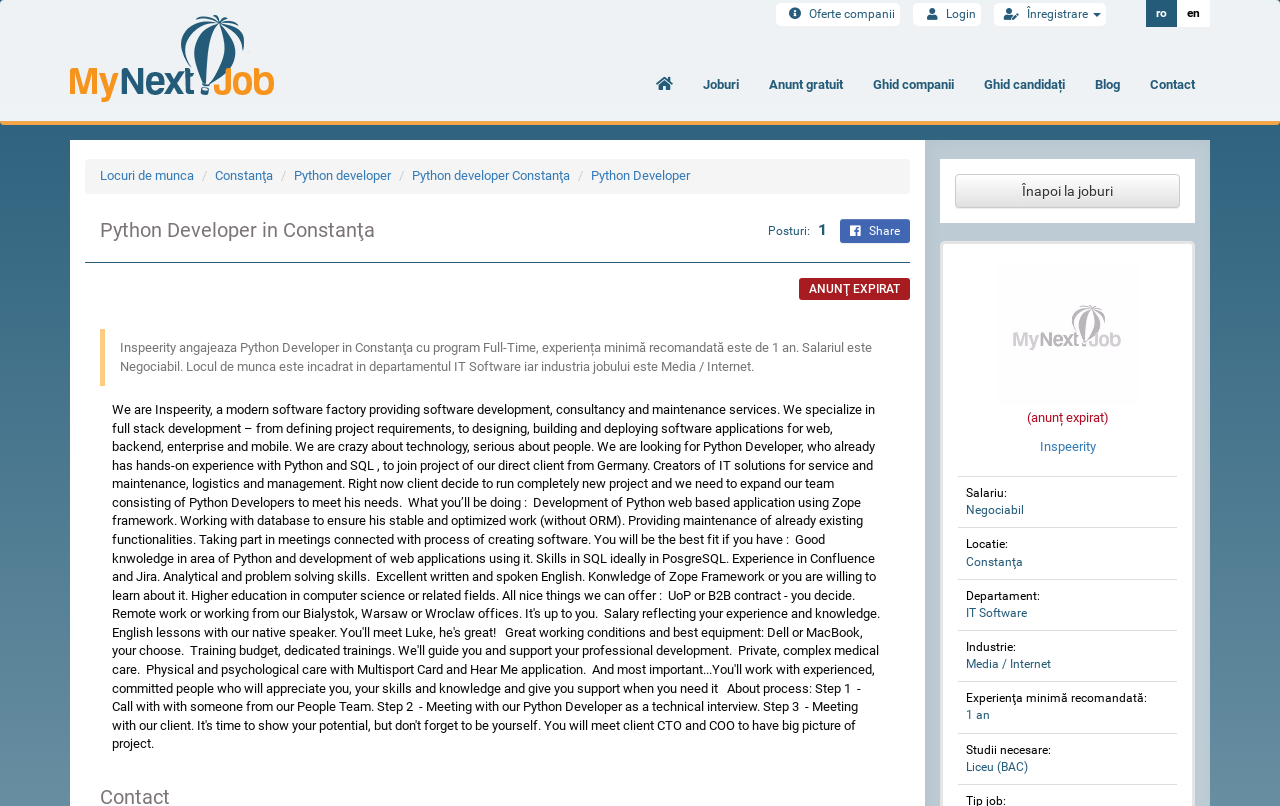Please mark the clickable region by giving the bounding box coordinates needed to complete this instruction: "Click on the 'Joburi' link".

[0.538, 0.074, 0.589, 0.136]